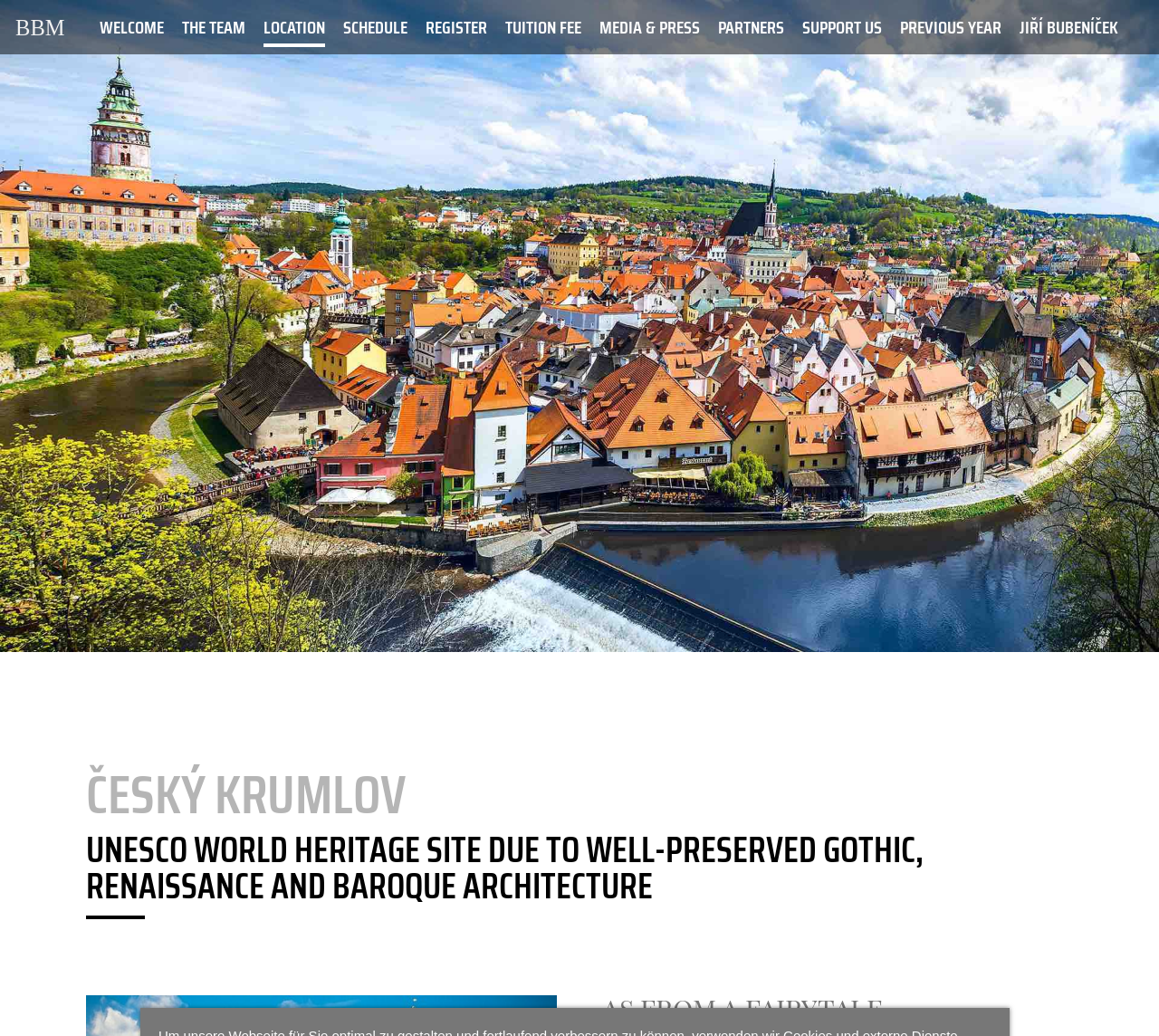What is the name of the location mentioned on the webpage?
Please use the image to provide an in-depth answer to the question.

I found the answer by looking at the headings on the webpage. The second heading mentions 'ČESKÝ KRUMLOV' as a UNESCO World Heritage Site, which suggests that it is the location being referred to.